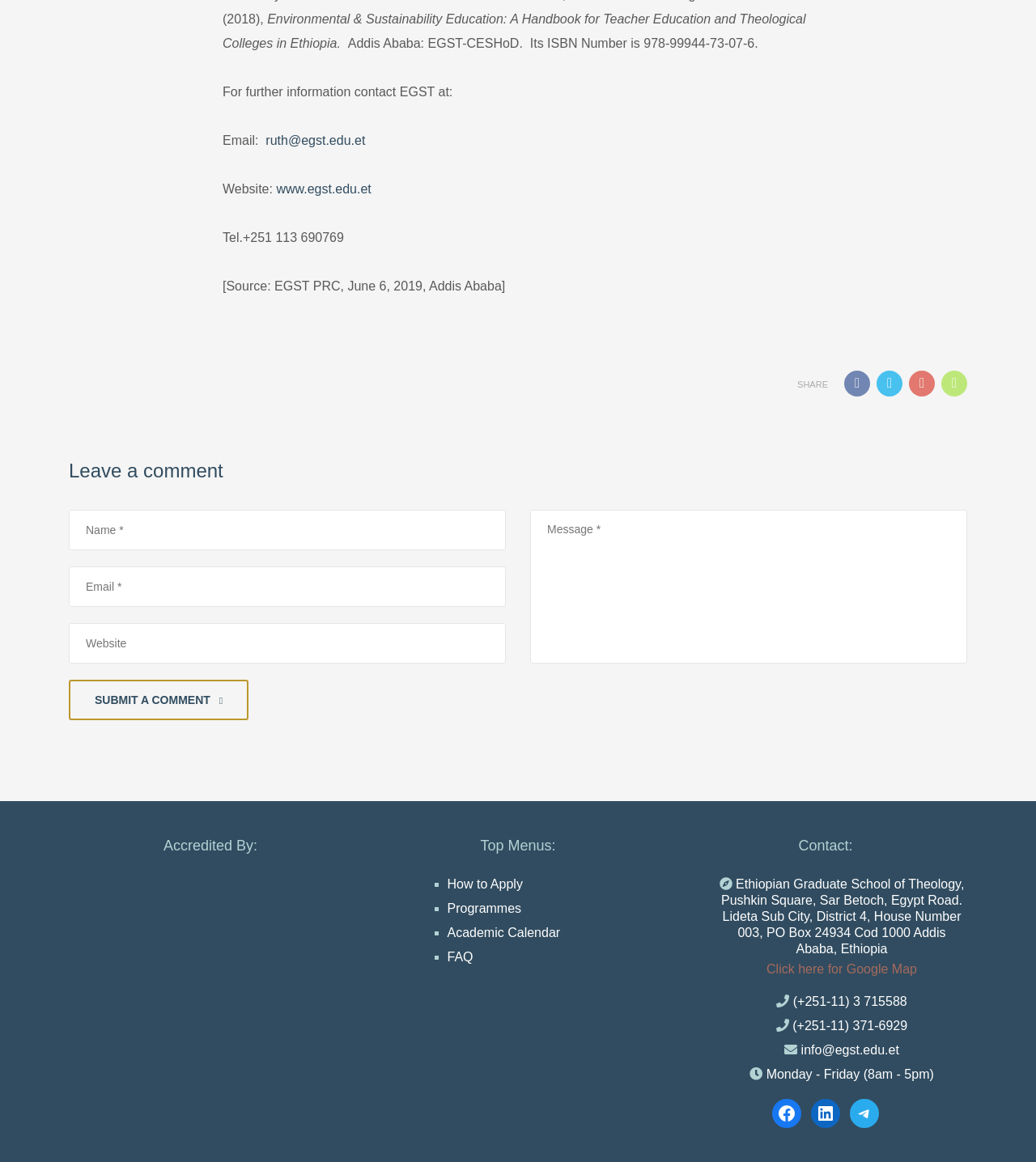Specify the bounding box coordinates of the area to click in order to follow the given instruction: "Click the 'SUBMIT A COMMENT' button."

[0.066, 0.585, 0.24, 0.62]